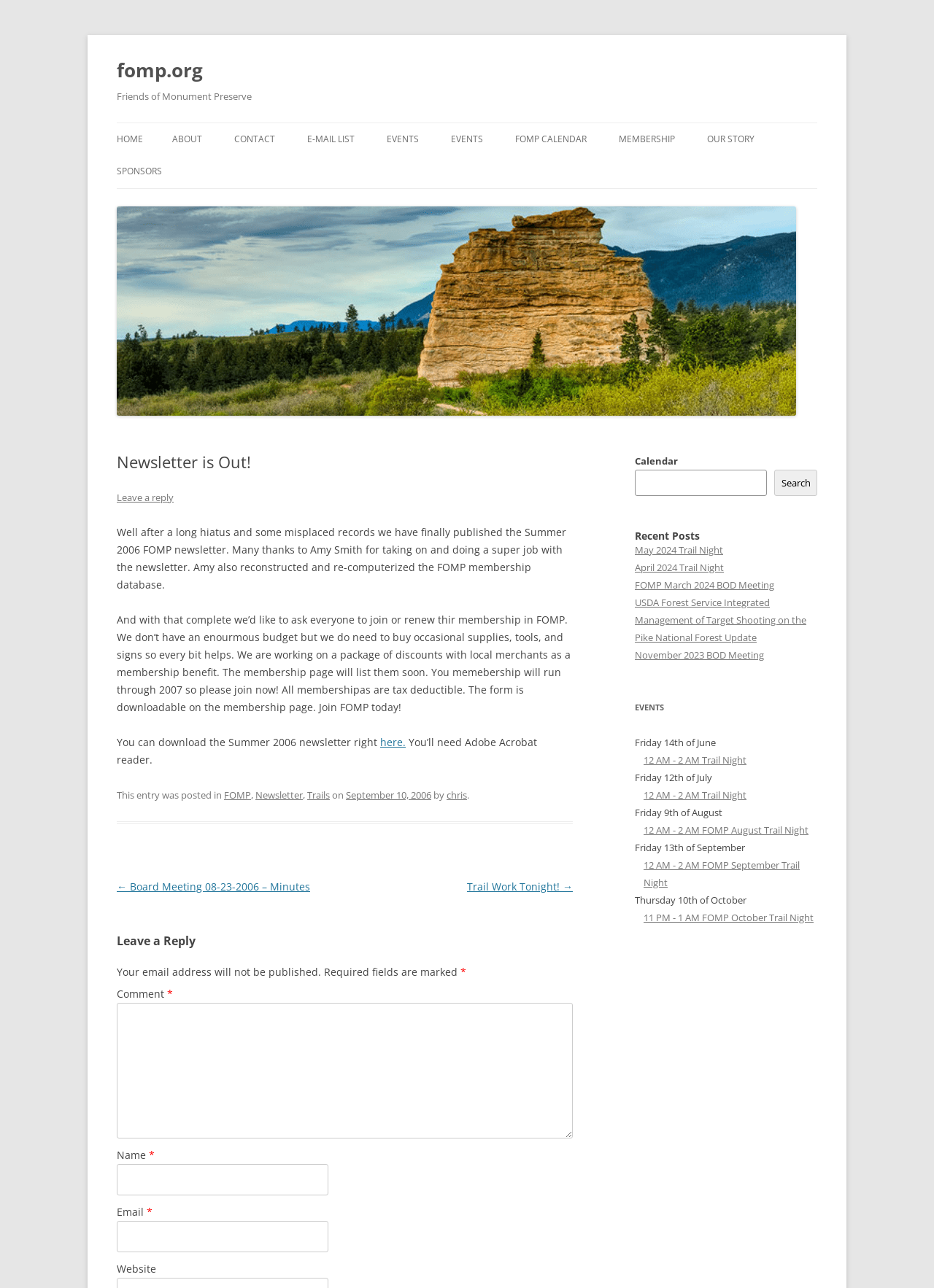Indicate the bounding box coordinates of the clickable region to achieve the following instruction: "Click 'Accessibility'."

None